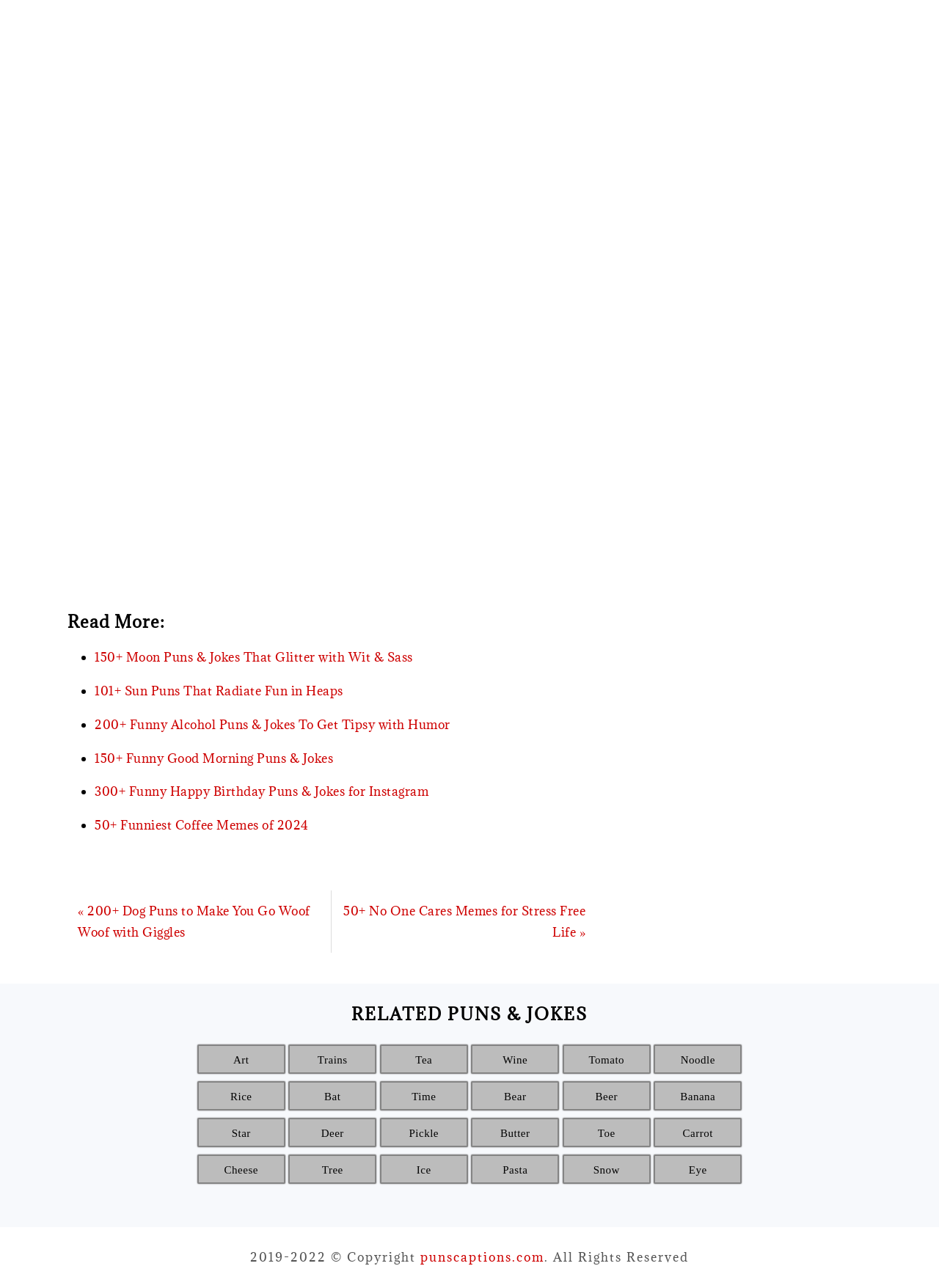How many links are there in the 'RELATED PUNS & JOKES' section?
Please respond to the question with as much detail as possible.

The 'RELATED PUNS & JOKES' section is located at the bottom of the webpage and contains 18 links, each with a different topic such as 'Art', 'Trains', 'Tea', and so on.